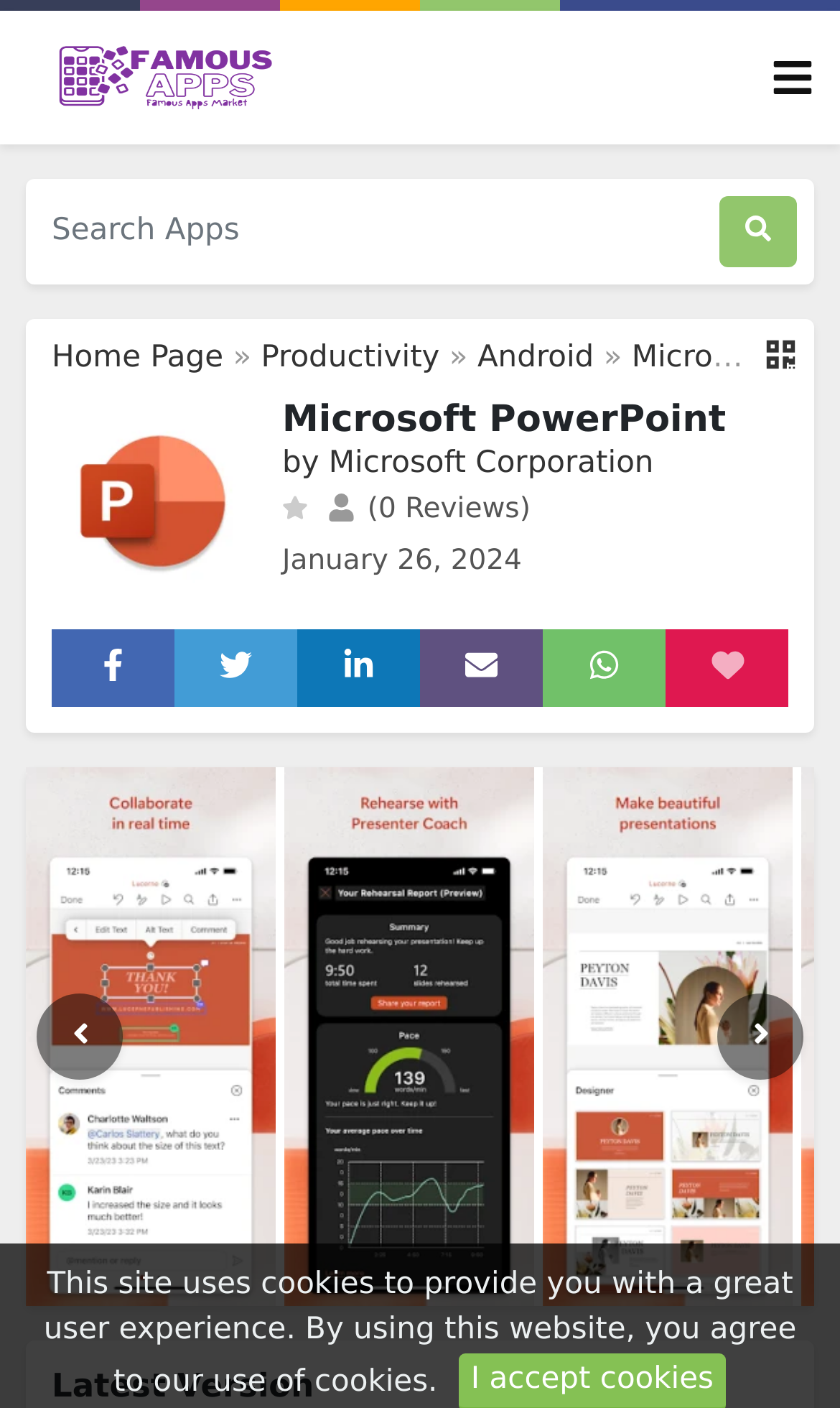What is the purpose of the searchbox?
Refer to the image and provide a thorough answer to the question.

The searchbox has a placeholder text 'Search Apps', which implies that its purpose is to search for apps. This is further supported by the button next to it with the text 'Search'.